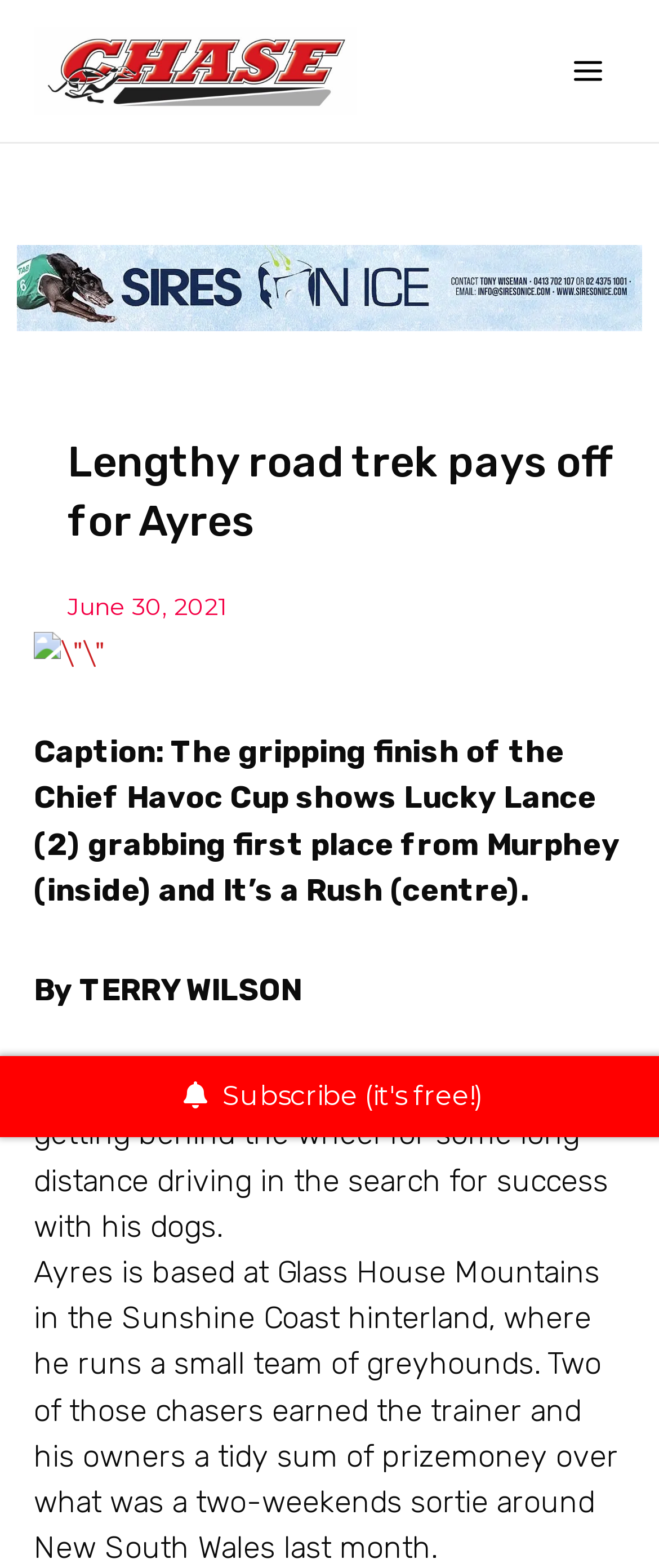Generate a thorough description of the webpage.

The webpage appears to be a news article about a dog racing event, specifically the Chief Havoc Cup. At the top left, there is a link to "Chase News" accompanied by an image with the same name. Below this, there is a button labeled "Main Menu" with an image and a link to the right of it.

The main content of the article begins with a heading "Lengthy road trek pays off for Ayres" followed by a date "June 30, 2021" on the right side. Below this, there is a caption describing the photo of the Chief Havoc Cup, which shows Lucky Lance winning the race. The caption is attributed to TERRY WILSON.

The article then continues with a series of paragraphs describing the story of TRAINER Robert Ayres, who is based in Glass House Mountains, and his experiences with dog racing. The text is divided into three paragraphs, with the first one describing Ayres' willingness to drive long distances to achieve success with his dogs. The second paragraph mentions that Ayres runs a small team of greyhounds and that two of his dogs earned a significant amount of prizemoney in a recent event in New South Wales. The third paragraph continues the story, but its content is not fully described in the provided accessibility tree.